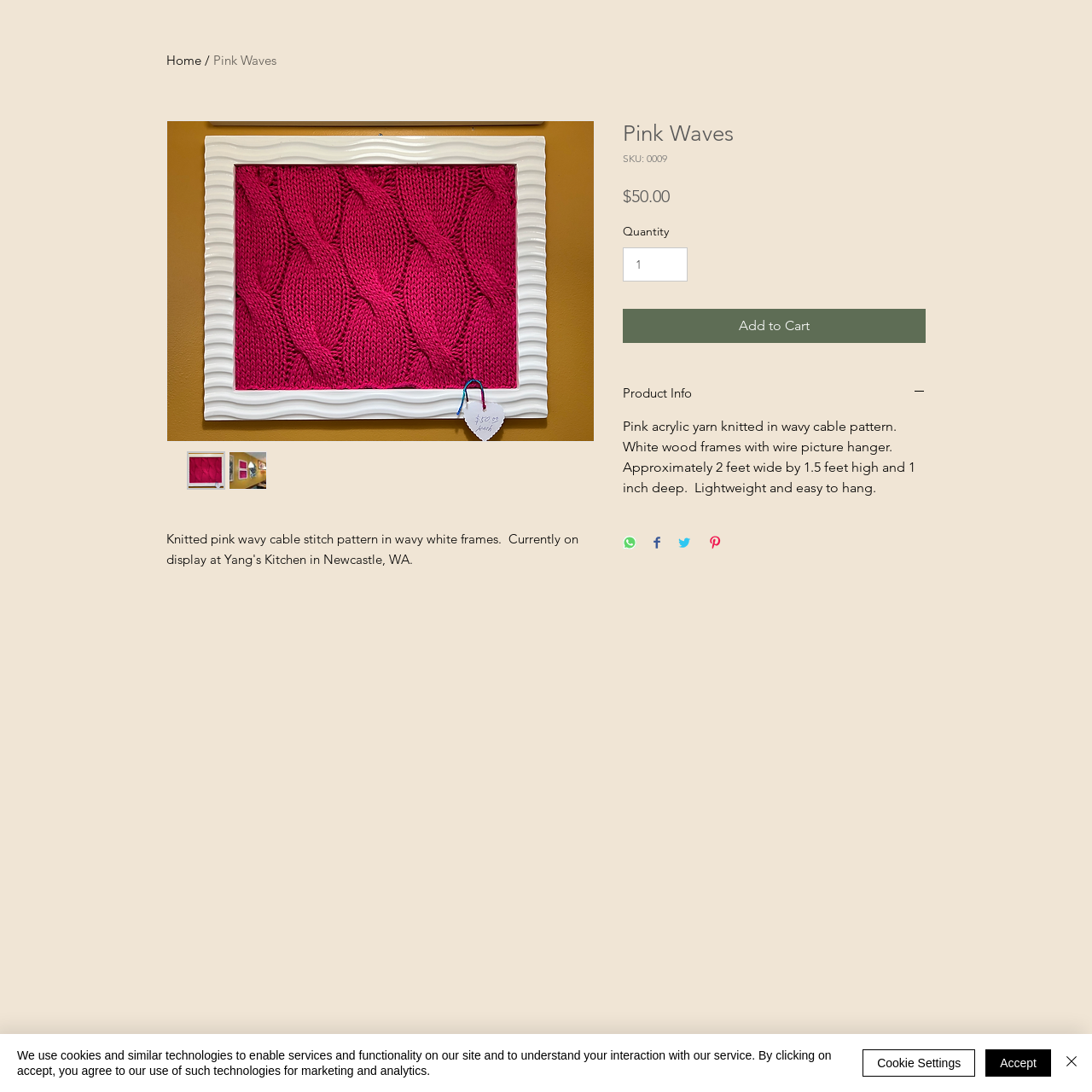Identify the bounding box coordinates for the UI element that matches this description: "Add to Cart".

[0.57, 0.283, 0.848, 0.314]